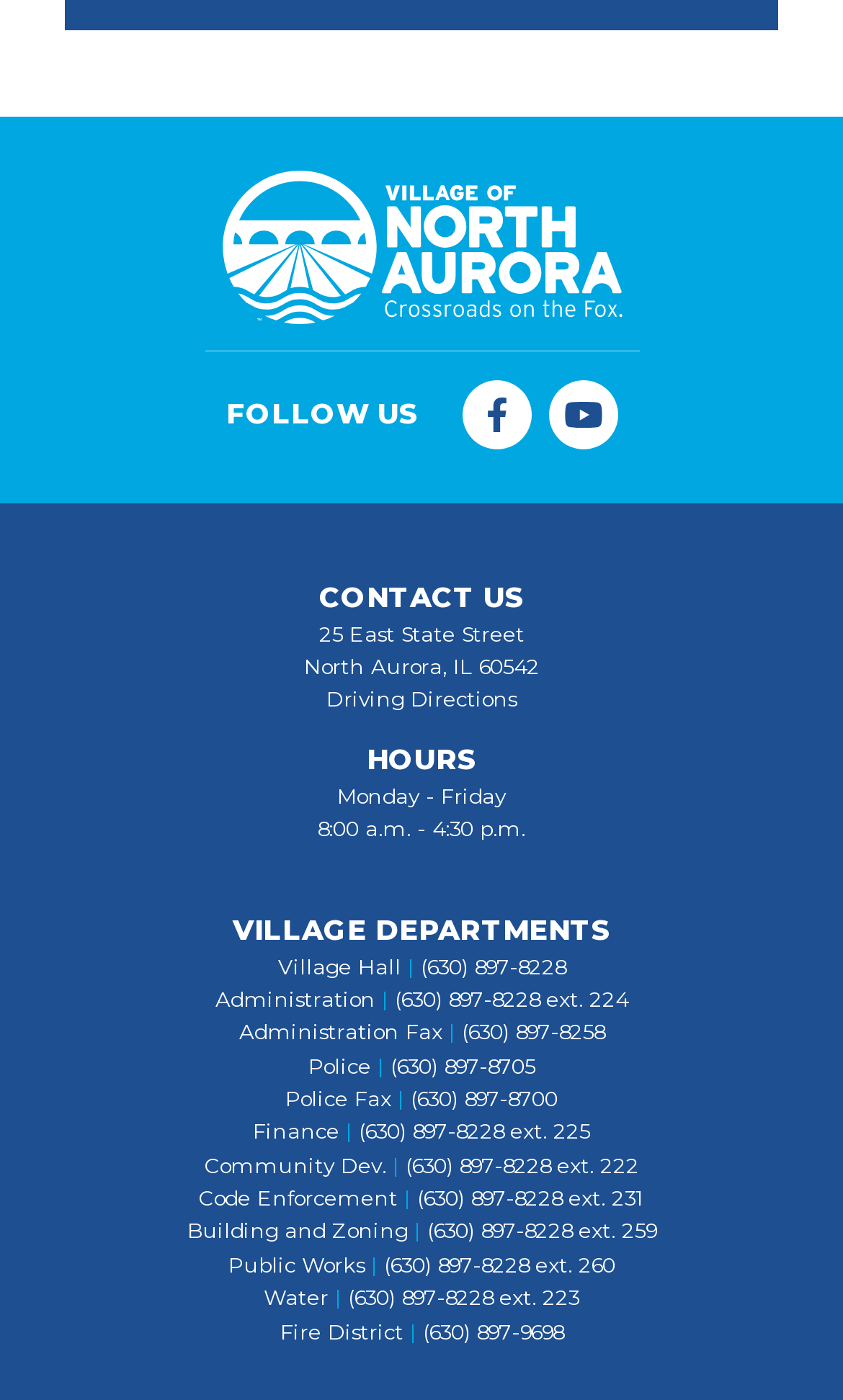Extract the bounding box coordinates for the UI element described by the text: "parent_node: FOLLOW US". The coordinates should be in the form of [left, top, right, bottom] with values between 0 and 1.

[0.263, 0.121, 0.737, 0.231]